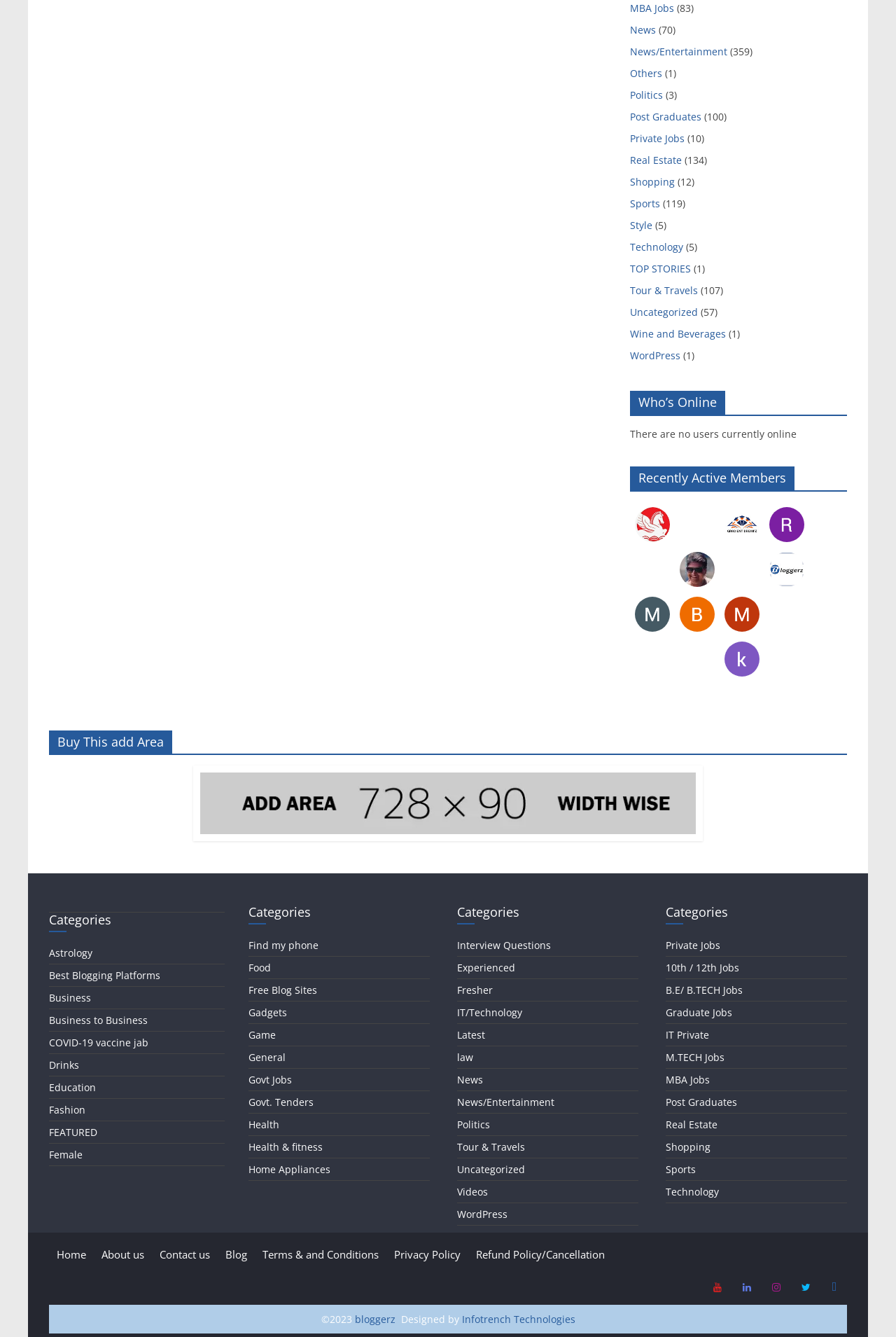Given the element description Terms & and Conditions, specify the bounding box coordinates of the corresponding UI element in the format (top-left x, top-left y, bottom-right x, bottom-right y). All values must be between 0 and 1.

[0.293, 0.933, 0.423, 0.944]